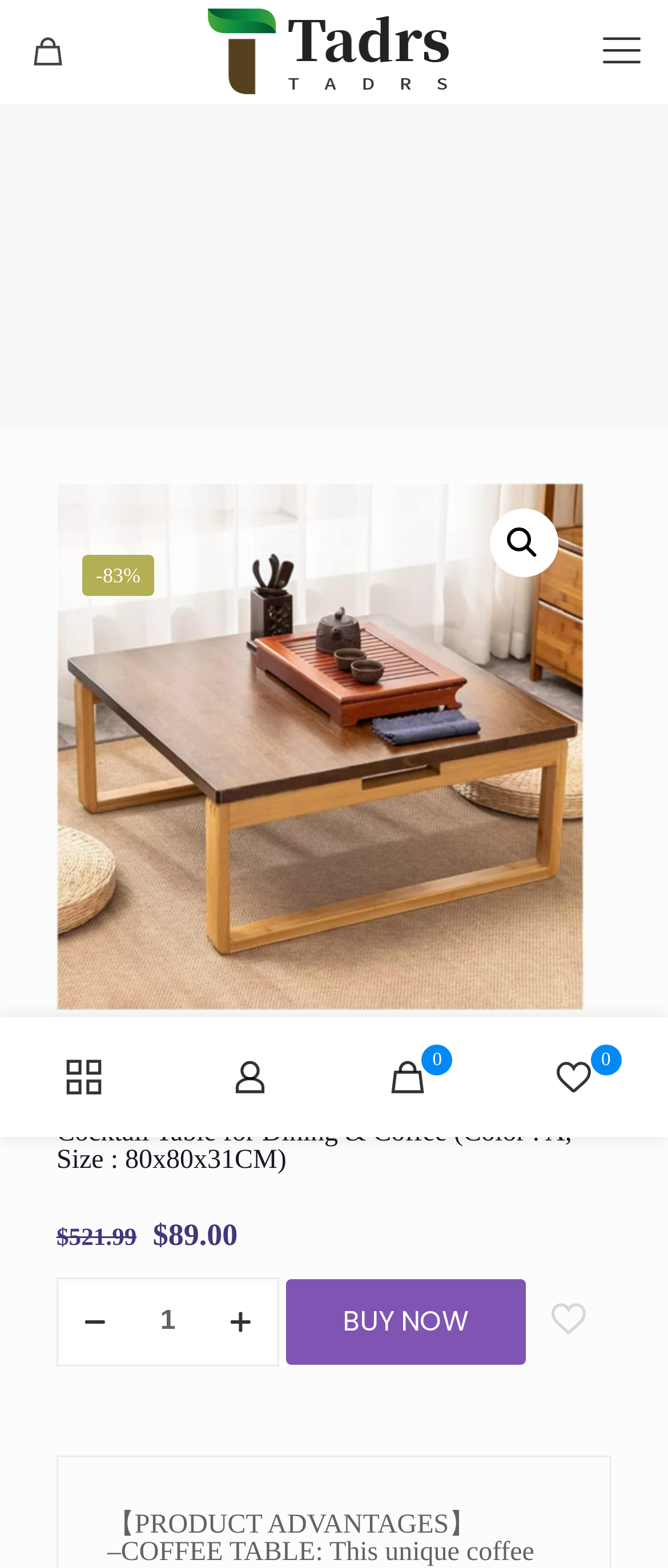Please identify the bounding box coordinates of the clickable region that I should interact with to perform the following instruction: "view cart". The coordinates should be expressed as four float numbers between 0 and 1, i.e., [left, top, right, bottom].

[0.038, 0.019, 0.105, 0.047]